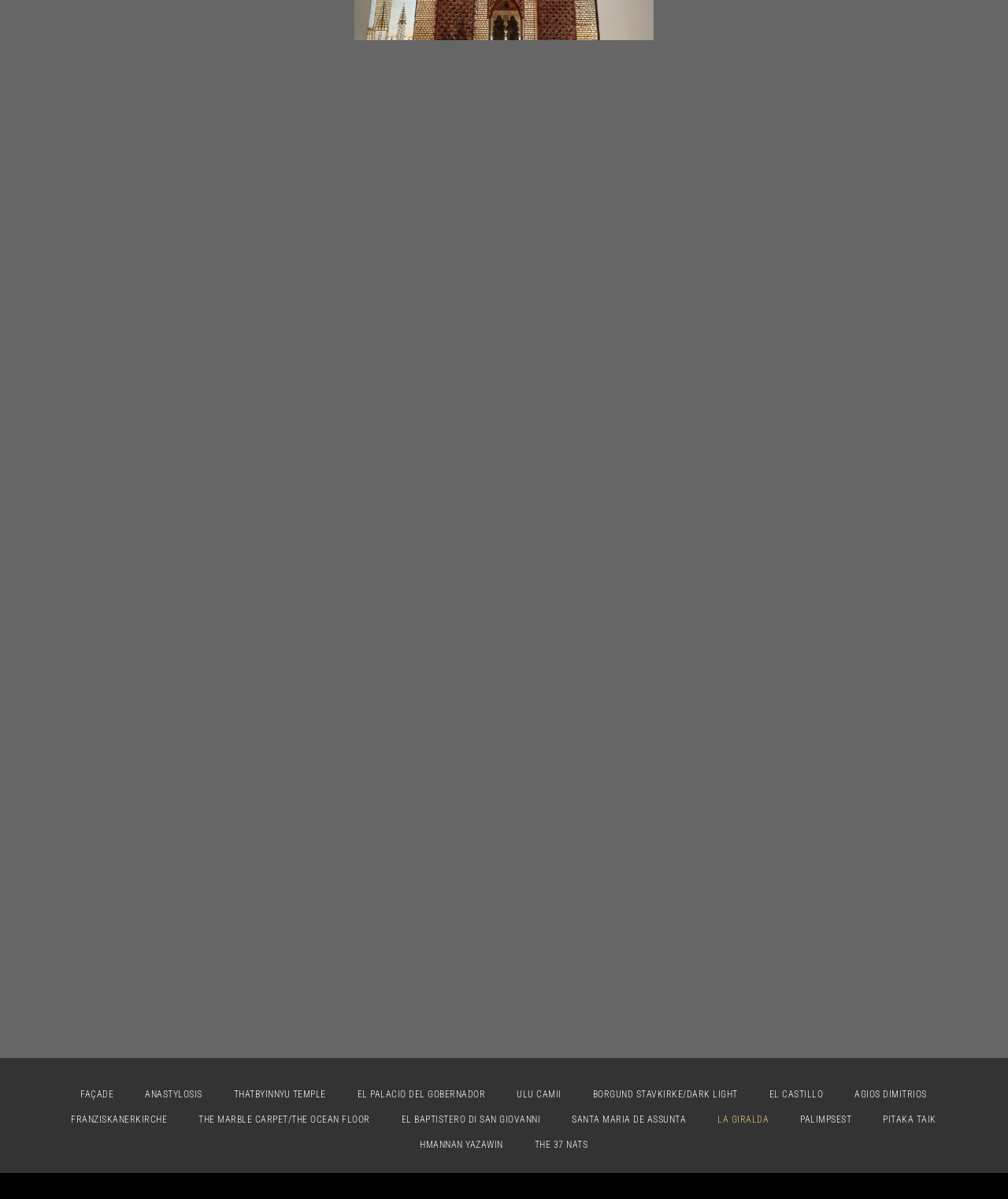Please provide a one-word or short phrase answer to the question:
What is the second link from the top?

La-Giralda-885